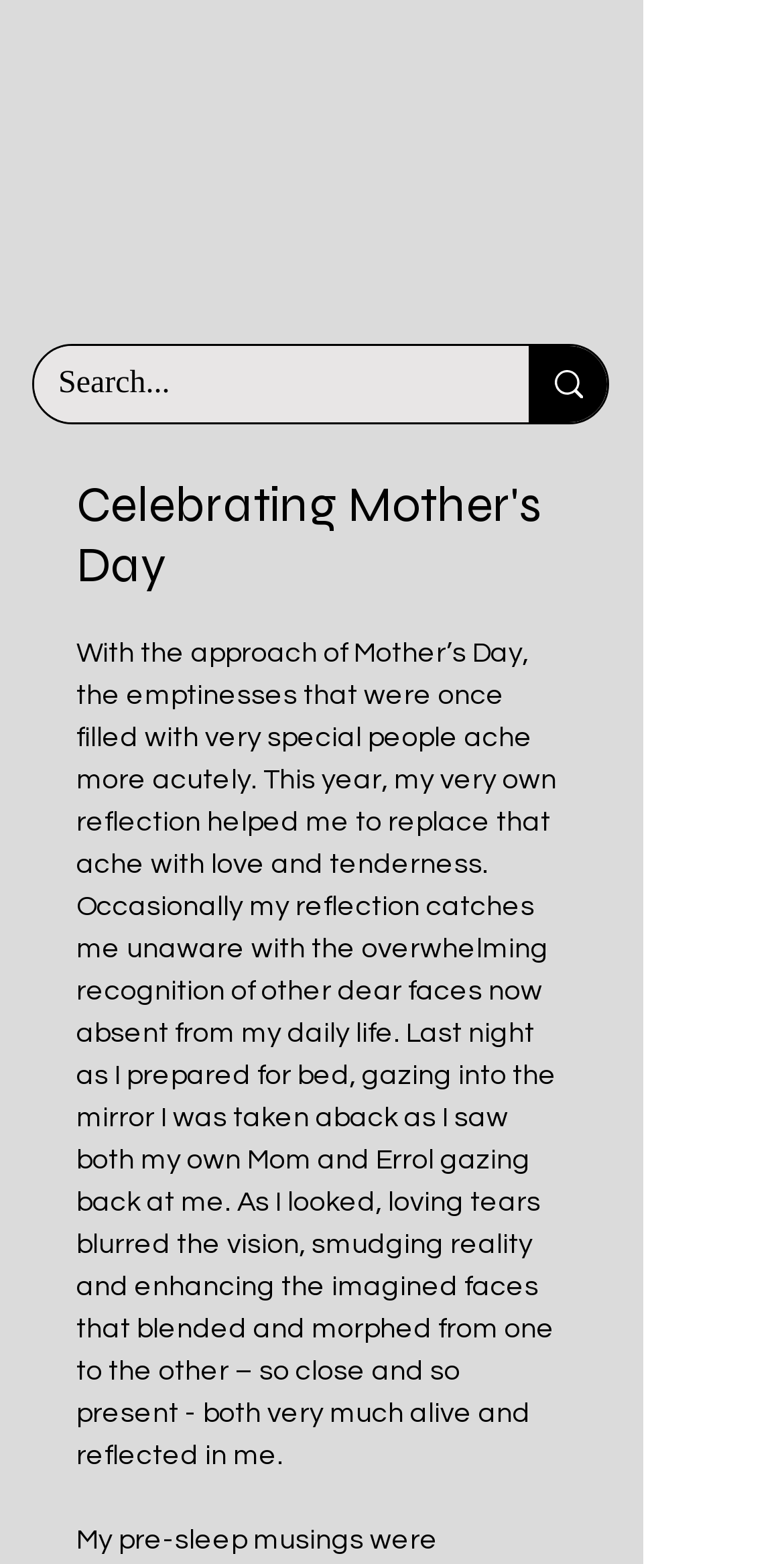Please determine the main heading text of this webpage.

Celebrating Mother's Day